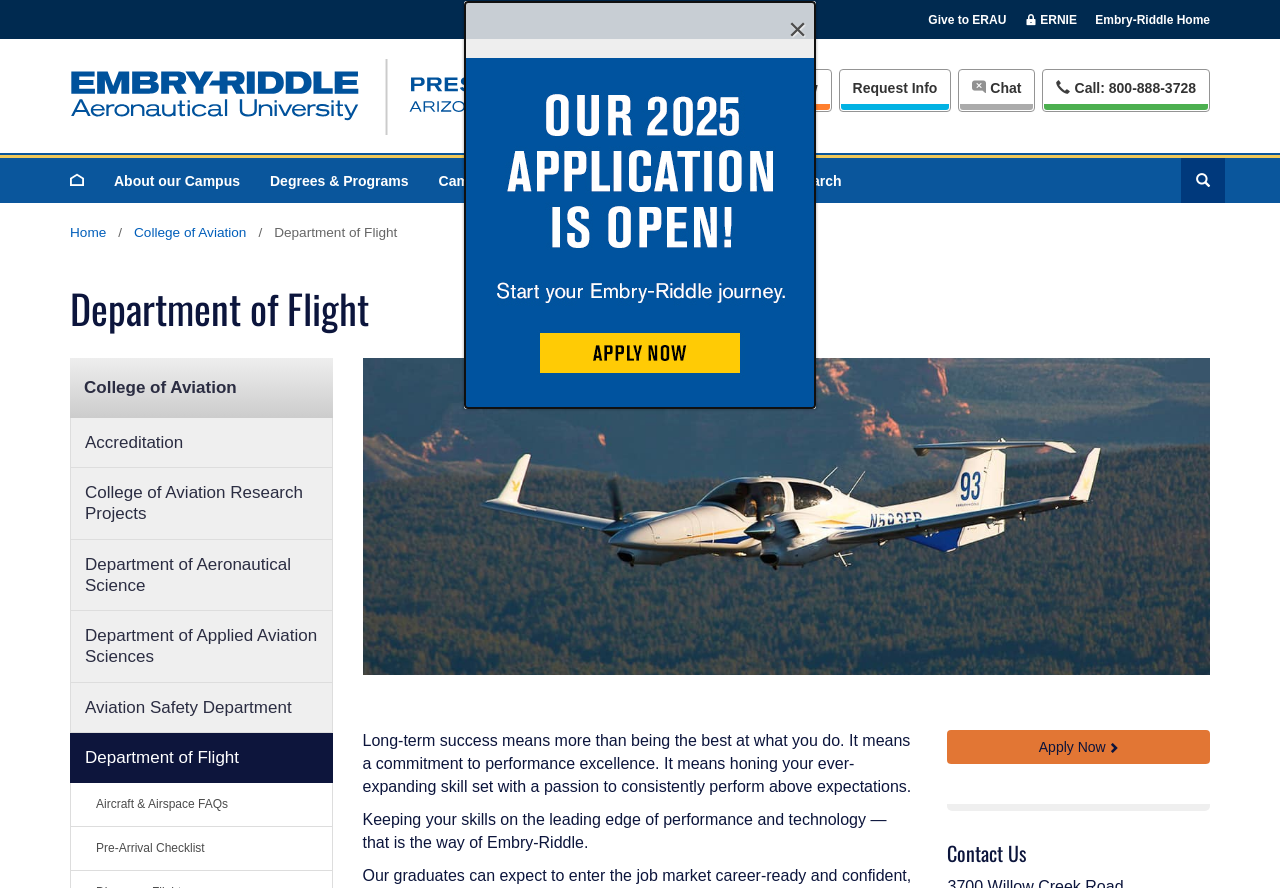Find the bounding box coordinates for the UI element that matches this description: "College of Aviation Research Projects".

[0.055, 0.527, 0.26, 0.608]